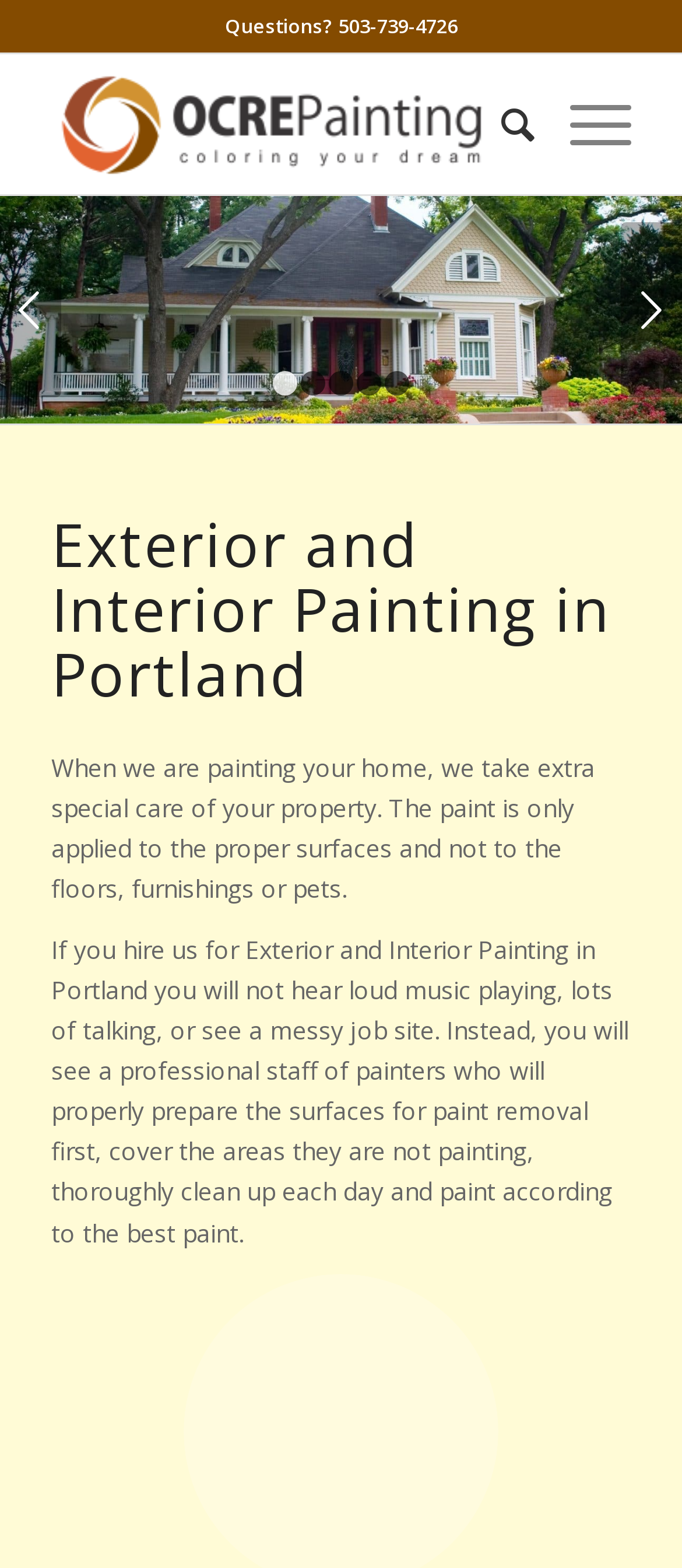Please locate the bounding box coordinates of the element that should be clicked to achieve the given instruction: "Visit Ocre Painting".

[0.075, 0.035, 0.755, 0.124]